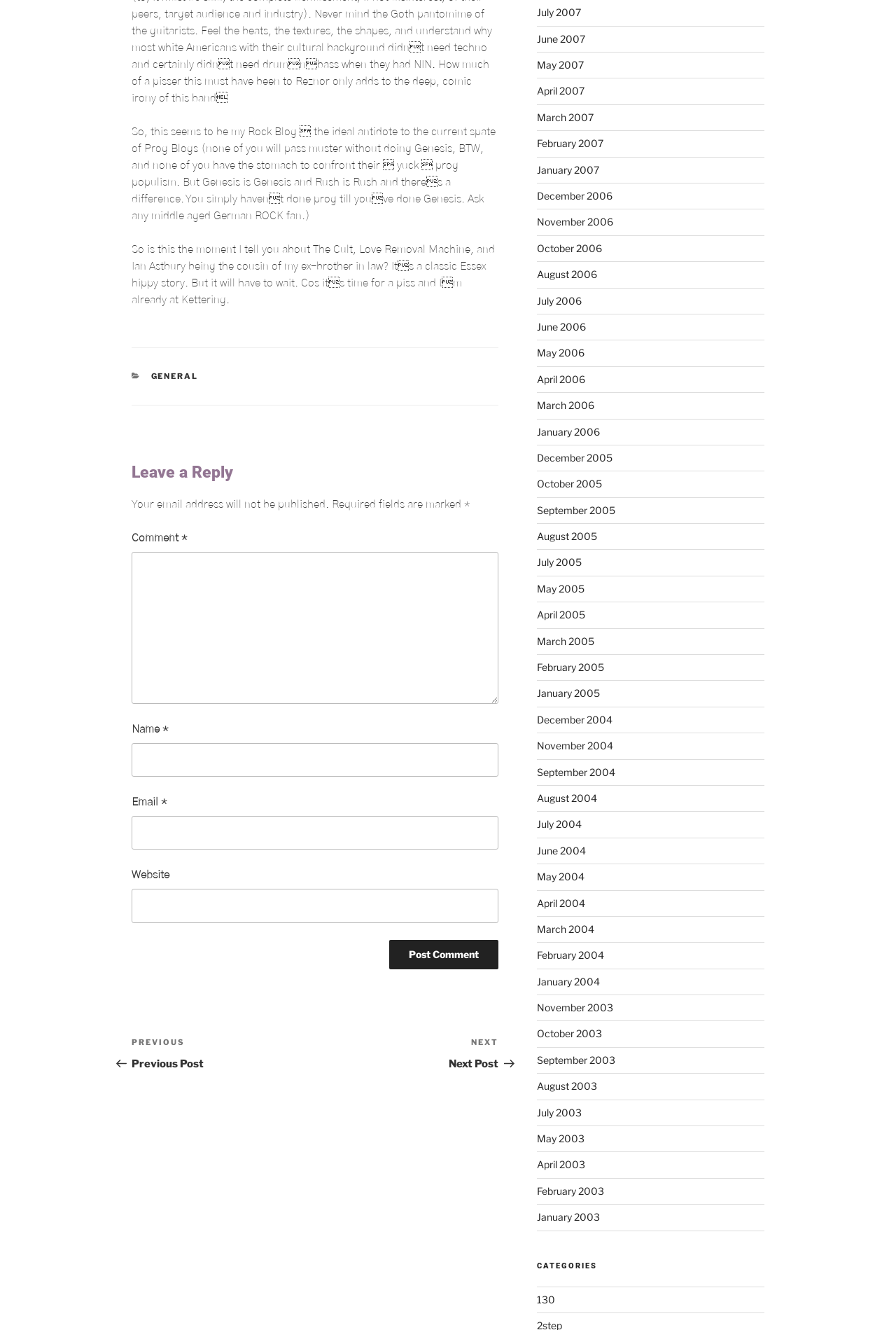What is the purpose of the comment section?
Based on the image, provide a one-word or brief-phrase response.

To leave a reply